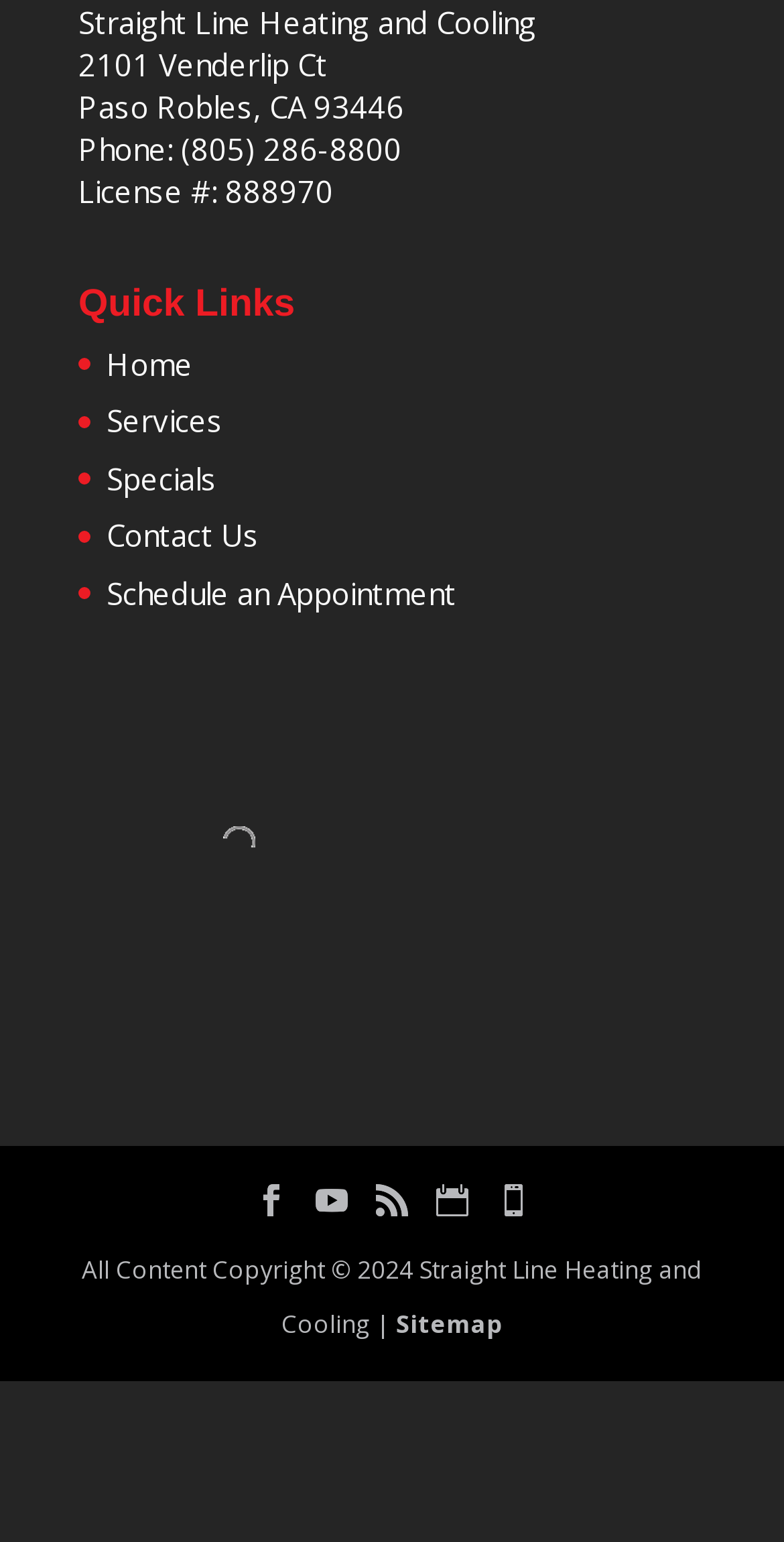Please identify the coordinates of the bounding box for the clickable region that will accomplish this instruction: "Click on Schedule an Appointment".

[0.136, 0.371, 0.582, 0.397]